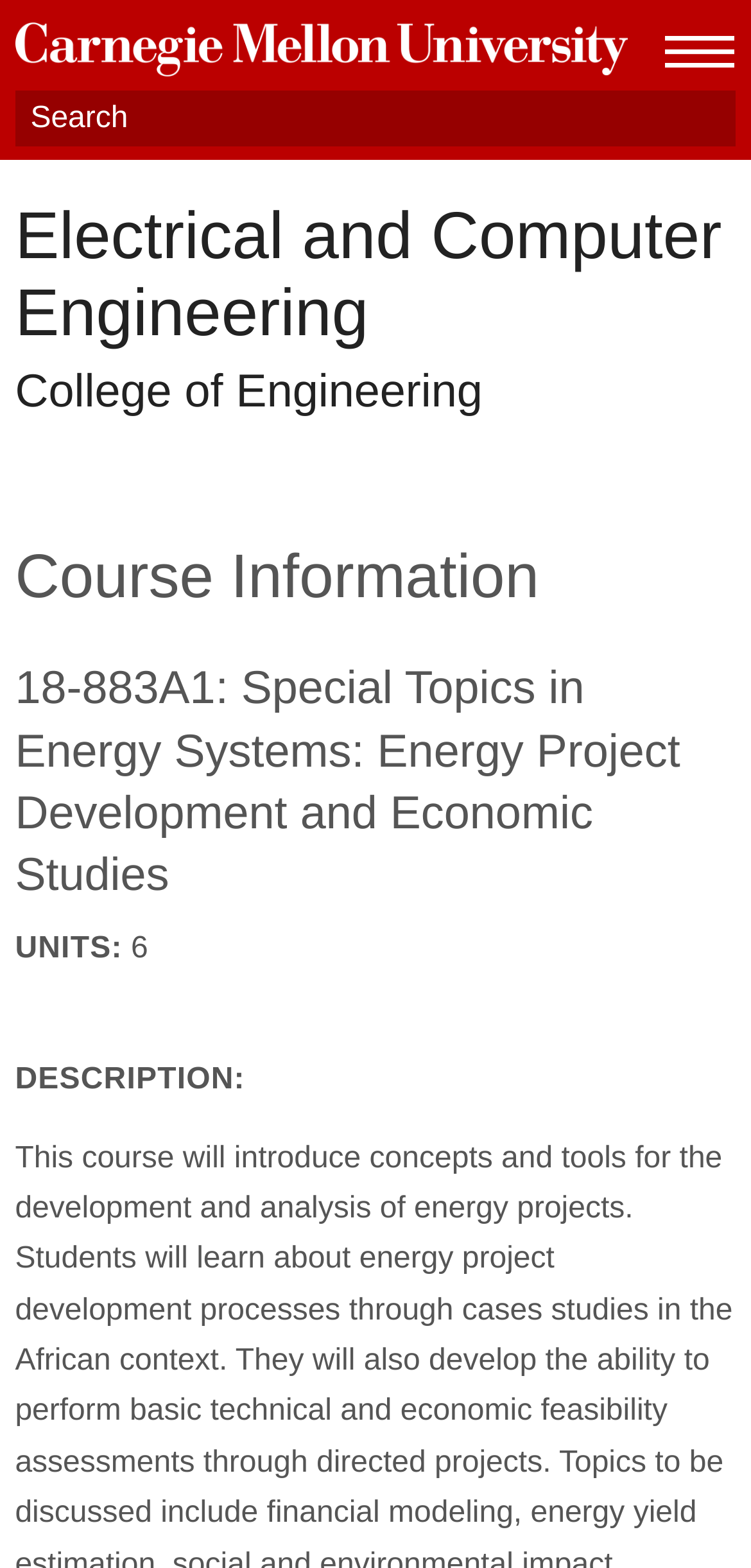Consider the image and give a detailed and elaborate answer to the question: 
How many units is the course?

The webpage has a heading 'UNITS:' followed by a static text '6', which suggests that the course has 6 units.